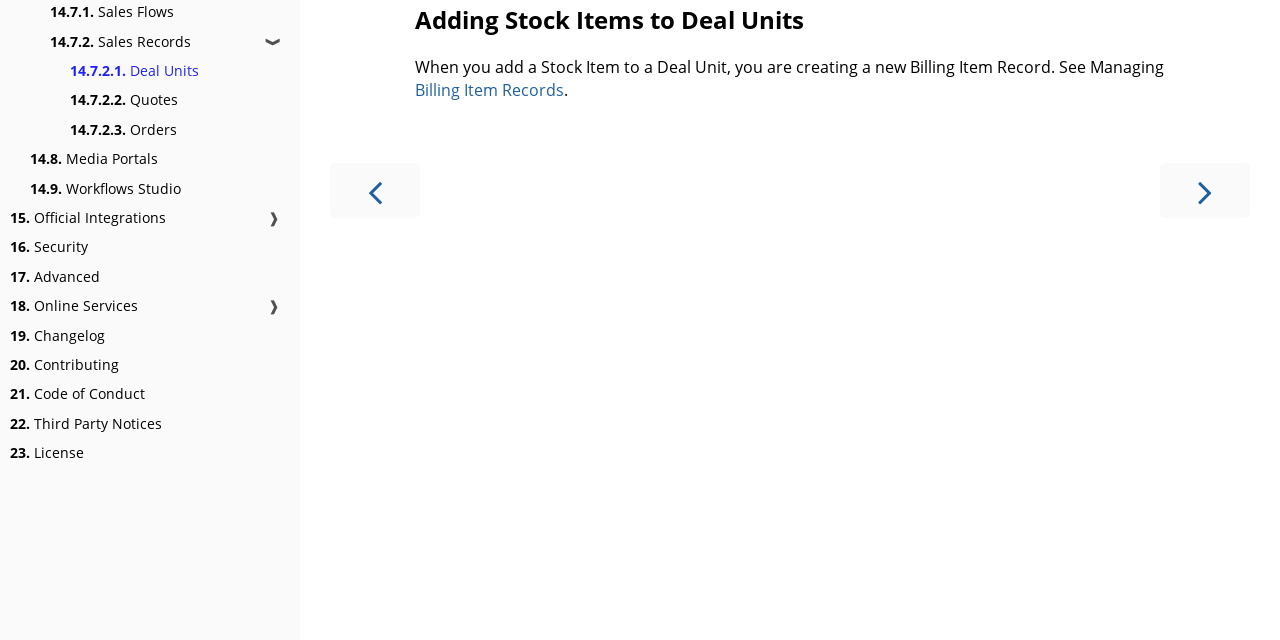Mark the bounding box of the element that matches the following description: "22. Third Party Notices".

[0.008, 0.645, 0.127, 0.678]